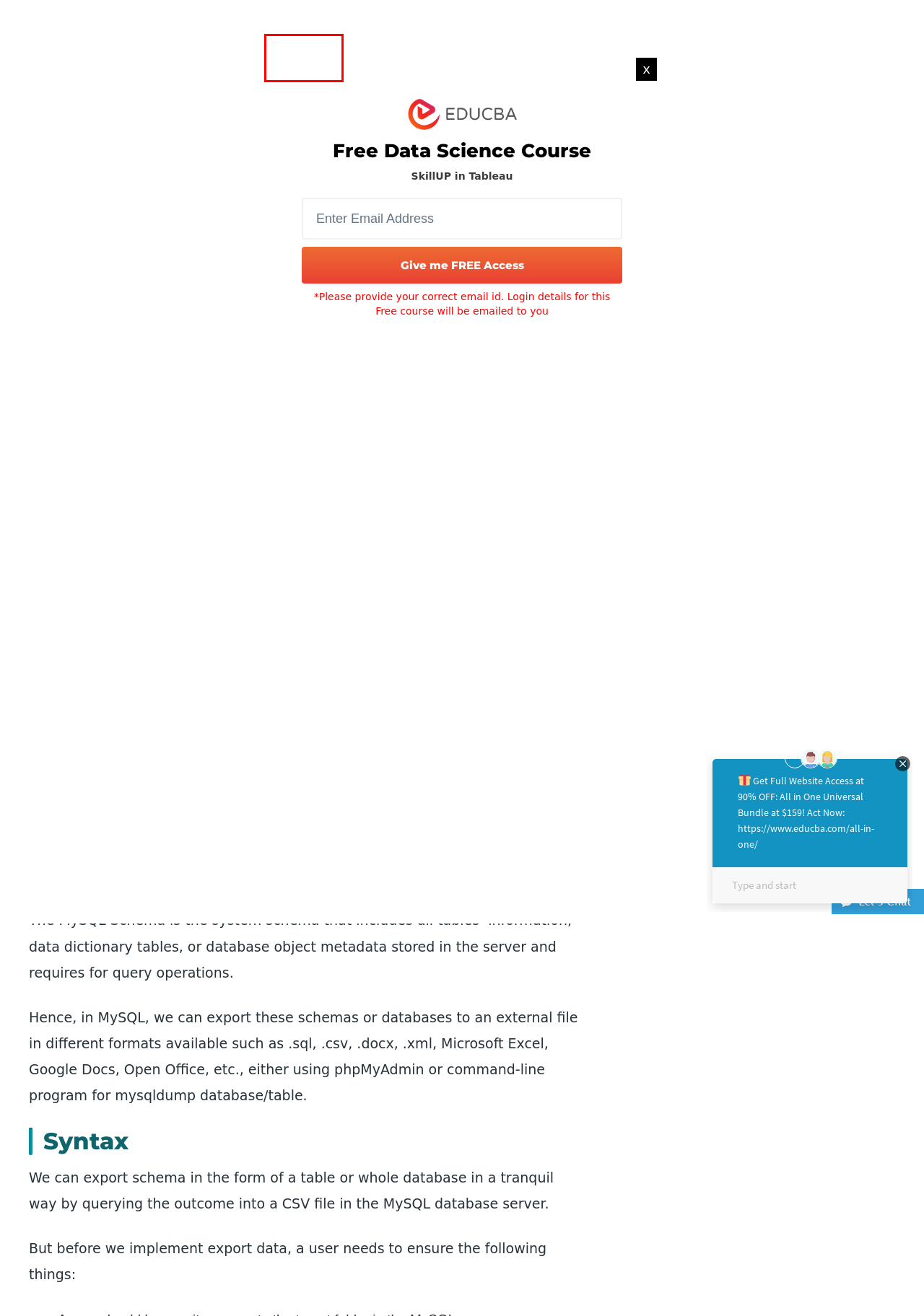You have a screenshot of a webpage with a red rectangle bounding box. Identify the best webpage description that corresponds to the new webpage after clicking the element within the red bounding box. Here are the candidates:
A. Free Education (Powerful Blogs) and Library | eduCBA
B. Explore - EDUCBA
C. Sign Up - EDUCBA
D. All in One Bundle - Best Courses and Certification
E. MySQL Tutorial | Complete Beginners Guide to Learn MySQL
F. MySQL Certification (18 Courses Bundle, Online Certification)
G. SkillUP 101@FREE - EDUCBA
H. Data Science Tutorials | Free Resources to Build Your Career

B